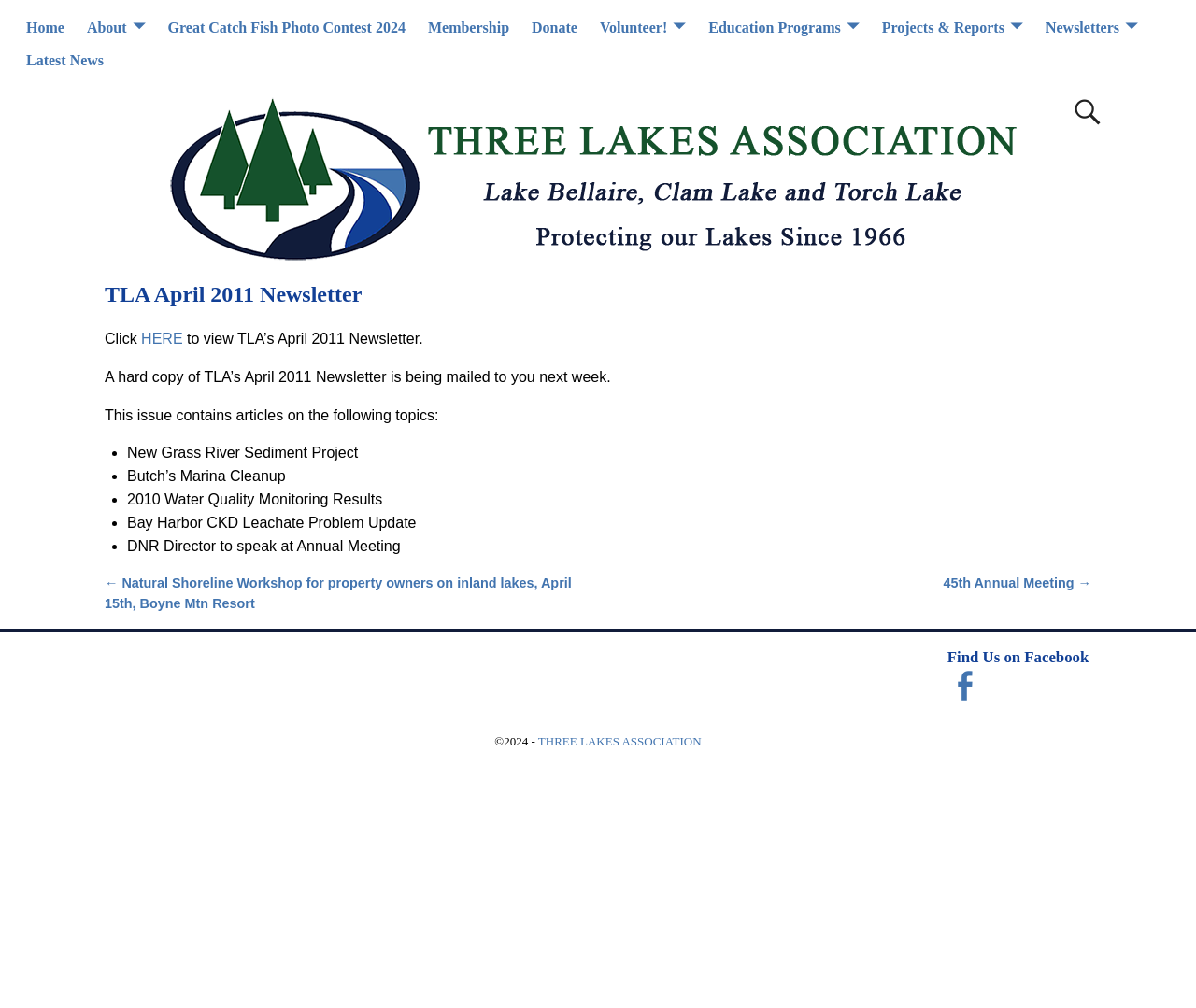Please specify the bounding box coordinates for the clickable region that will help you carry out the instruction: "Search for something".

[0.894, 0.093, 0.922, 0.129]